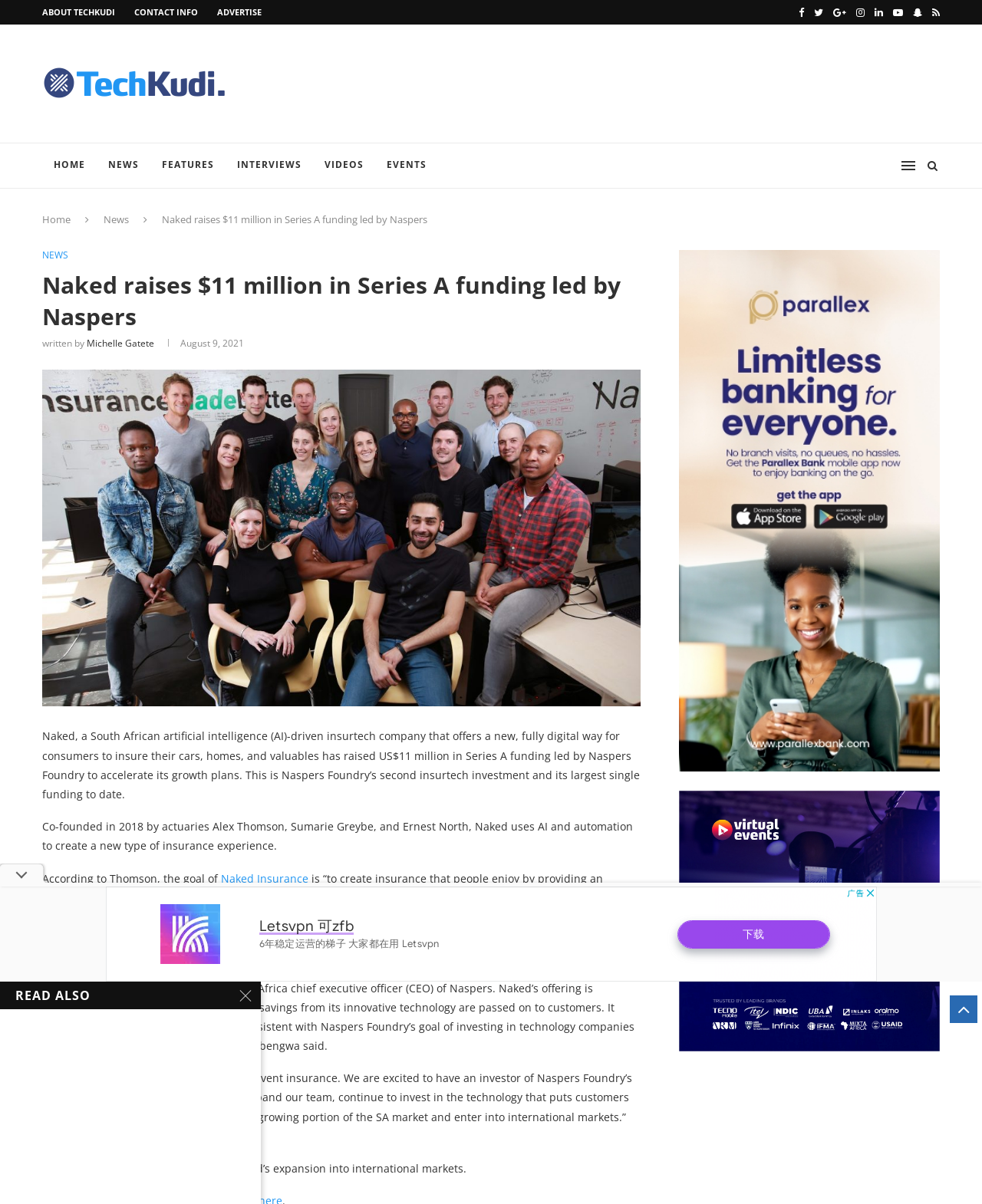Generate a comprehensive description of the webpage.

The webpage is about TechKudi, a financial technology news platform, and features an article about Naked, a South African artificial intelligence (AI)-driven insurtech company that has raised $11 million in Series A funding led by Naspers.

At the top of the page, there are several links, including "ABOUT TECHKUDI", "CONTACT INFO", and "ADVERTISE", aligned horizontally. To the right of these links, there are several social media icons. Below these links, there is a table with a heading that reads "TechKudi | Africa's Biggest Financial Technology News Platform" and an image associated with it.

On the left side of the page, there is a menu with links to "HOME", "NEWS", "FEATURES", "INTERVIEWS", "VIDEOS", and "EVENTS". Below this menu, there is a link to "Home" and "News".

The main article is titled "Naked raises $11 million in Series A funding led by Naspers" and is written by Michelle Gatete. The article discusses how Naked, a South African insurtech company, has raised $11 million in funding to accelerate its growth plans. The article includes several paragraphs of text, as well as an image of the Naked Bank Team.

To the right of the article, there is a section with a promotion image and a link. Below the article, there is a heading that reads "READ ALSO X" with a link to "X". At the bottom of the page, there is an advertisement iframe.

Overall, the webpage has a clean layout with a focus on the main article and several links and menus to navigate to other sections of the website.